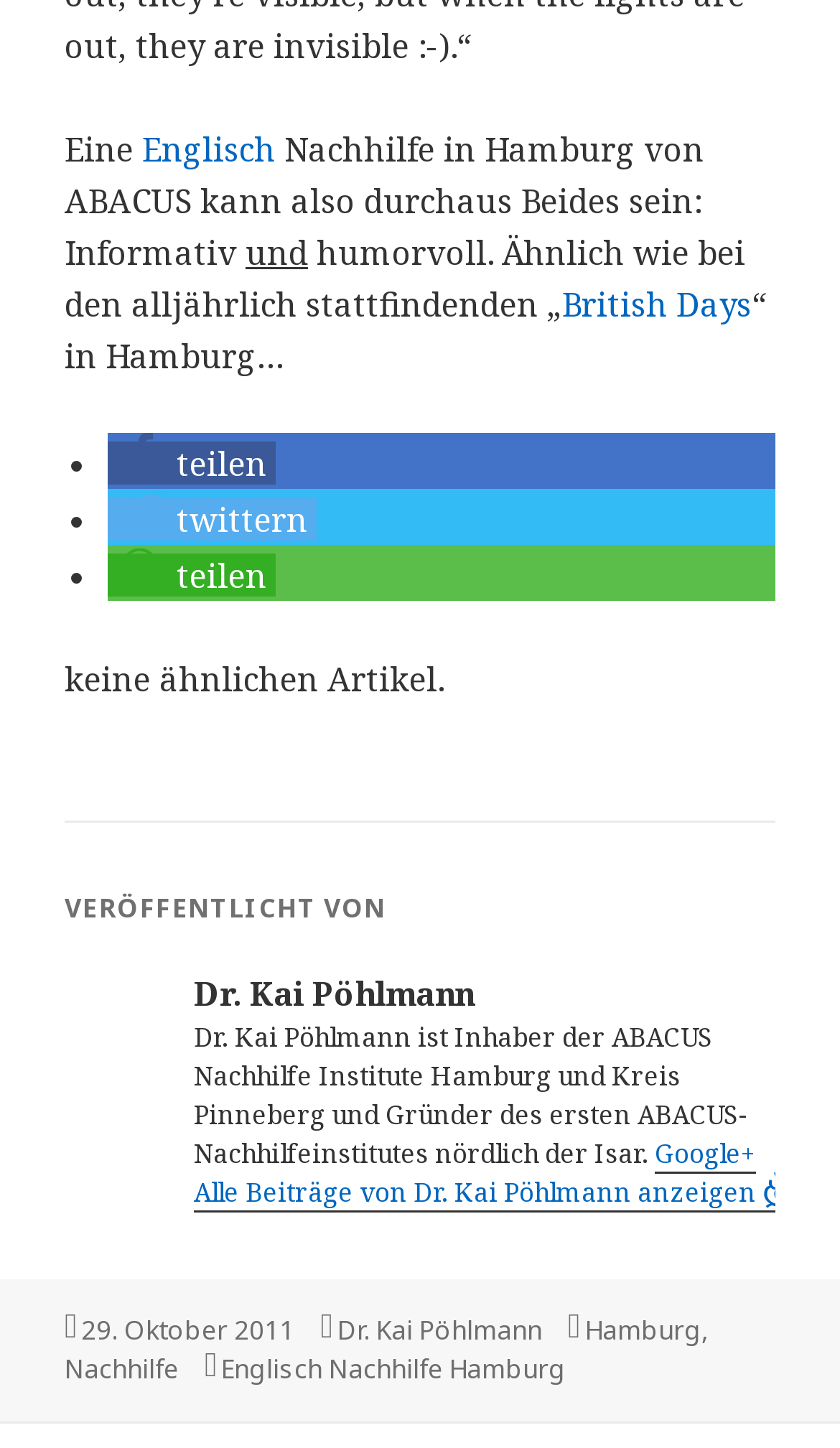Please locate the bounding box coordinates of the region I need to click to follow this instruction: "Click the 'Englisch' link".

[0.169, 0.088, 0.328, 0.117]